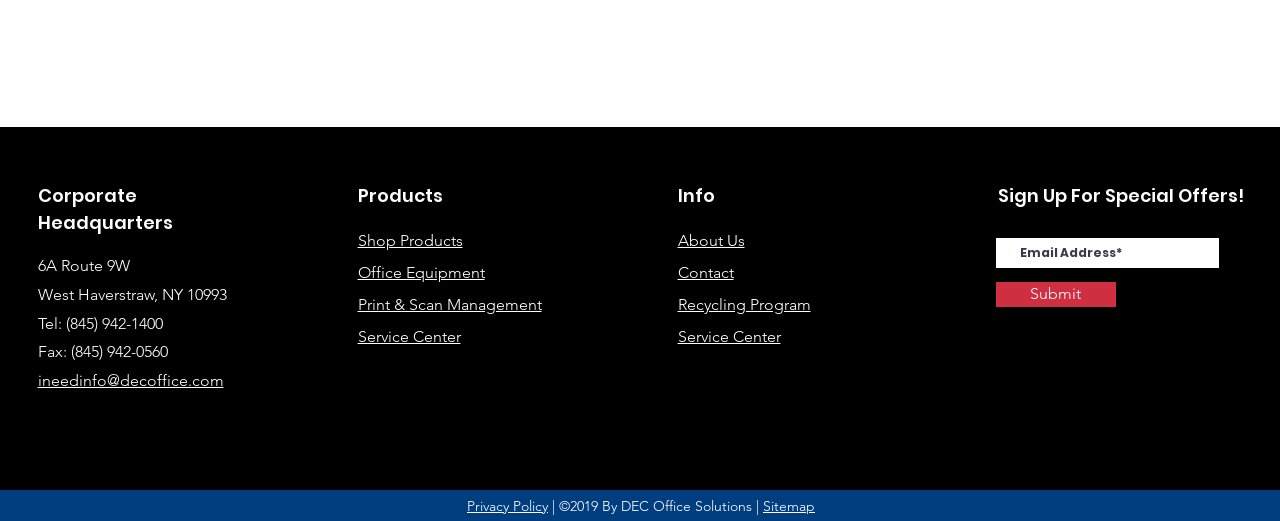Please identify the bounding box coordinates of the area that needs to be clicked to follow this instruction: "Read Privacy Policy".

[0.365, 0.954, 0.428, 0.988]